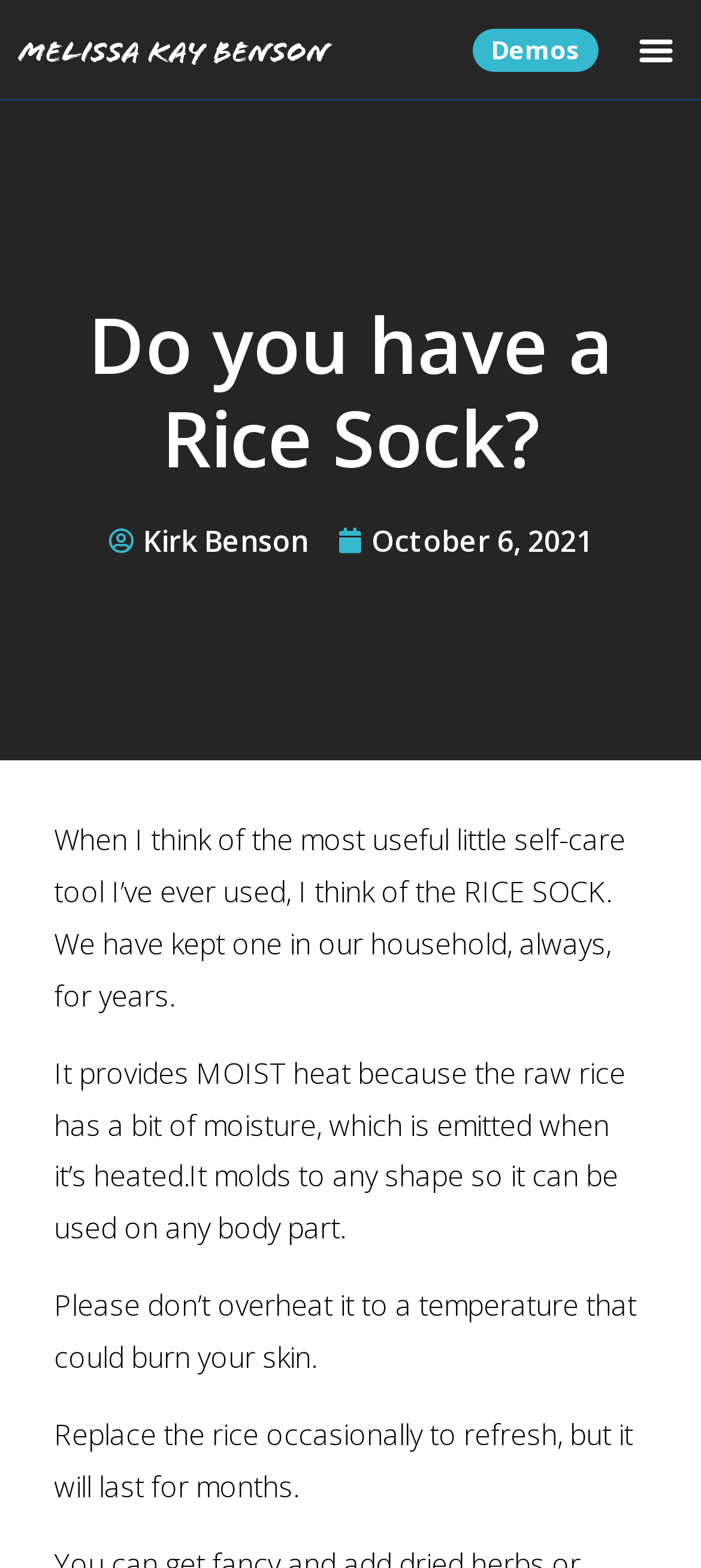What is the author of the article?
Please provide a detailed answer to the question.

The author of the article can be found by looking at the link 'Kirk Benson' which is located below the title 'Do you have a Rice Sock?' and above the text 'October 6, 2021'. This link is likely to be the author's name.